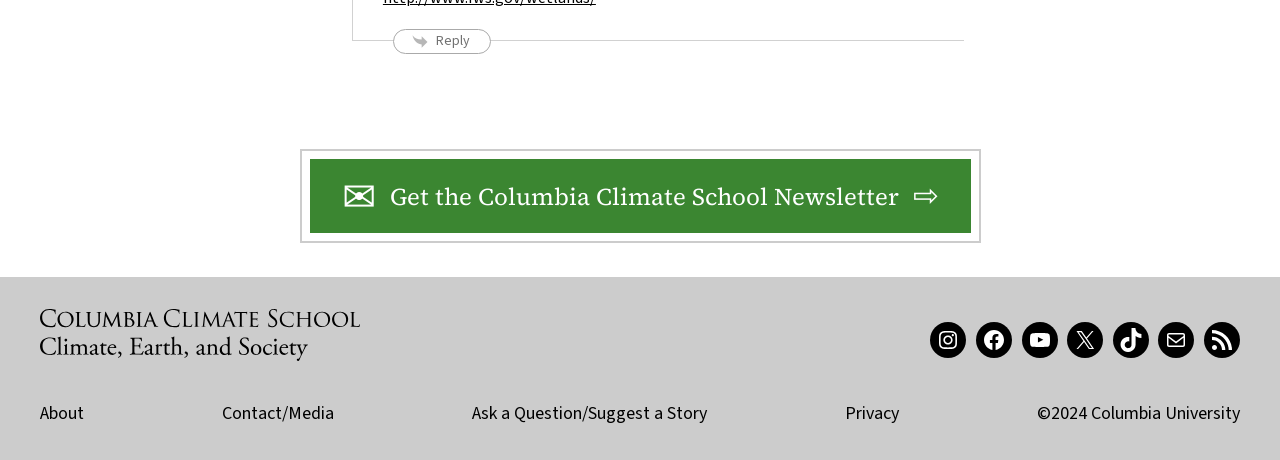How many social media links are there?
Provide a detailed answer to the question, using the image to inform your response.

I counted the number of social media links by looking at the links at the bottom of the page, which are 'Instagram', 'Facebook', 'YouTube', 'Twitter', and 'TikTok'.